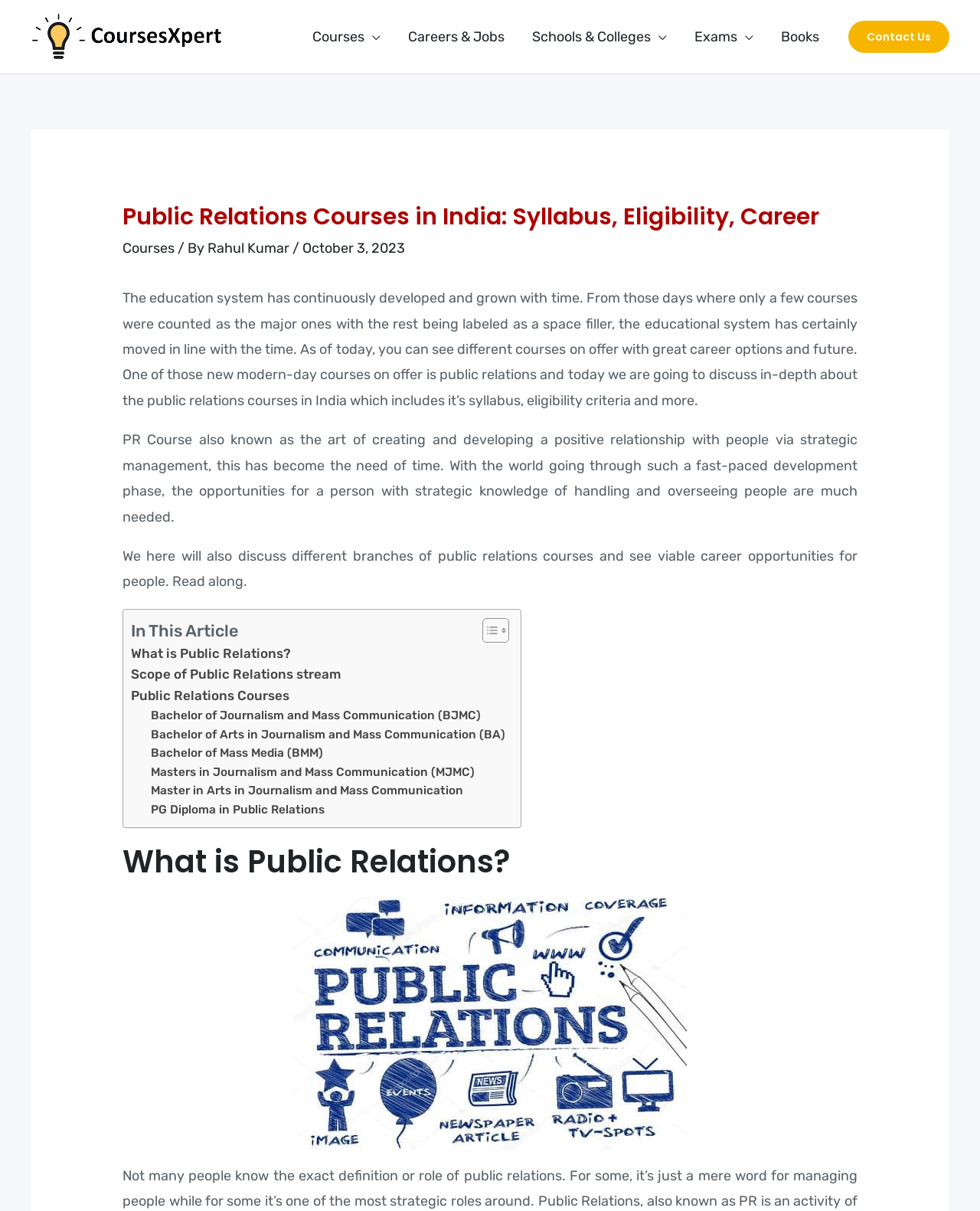Please locate the bounding box coordinates of the element's region that needs to be clicked to follow the instruction: "Click the CoursesXpert_Logo link". The bounding box coordinates should be provided as four float numbers between 0 and 1, i.e., [left, top, right, bottom].

[0.031, 0.023, 0.231, 0.036]